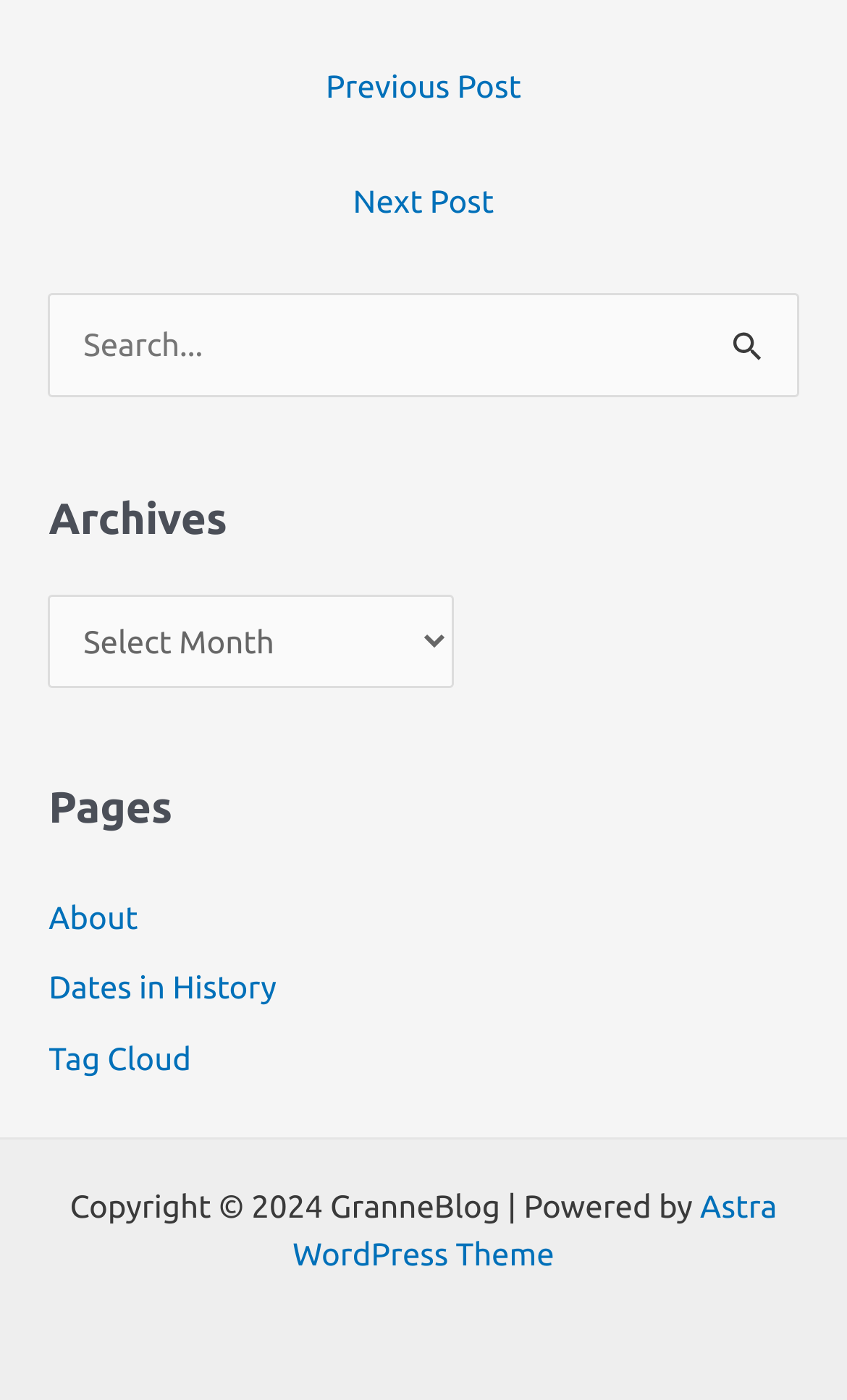What is the copyright year of this website? Based on the screenshot, please respond with a single word or phrase.

2024